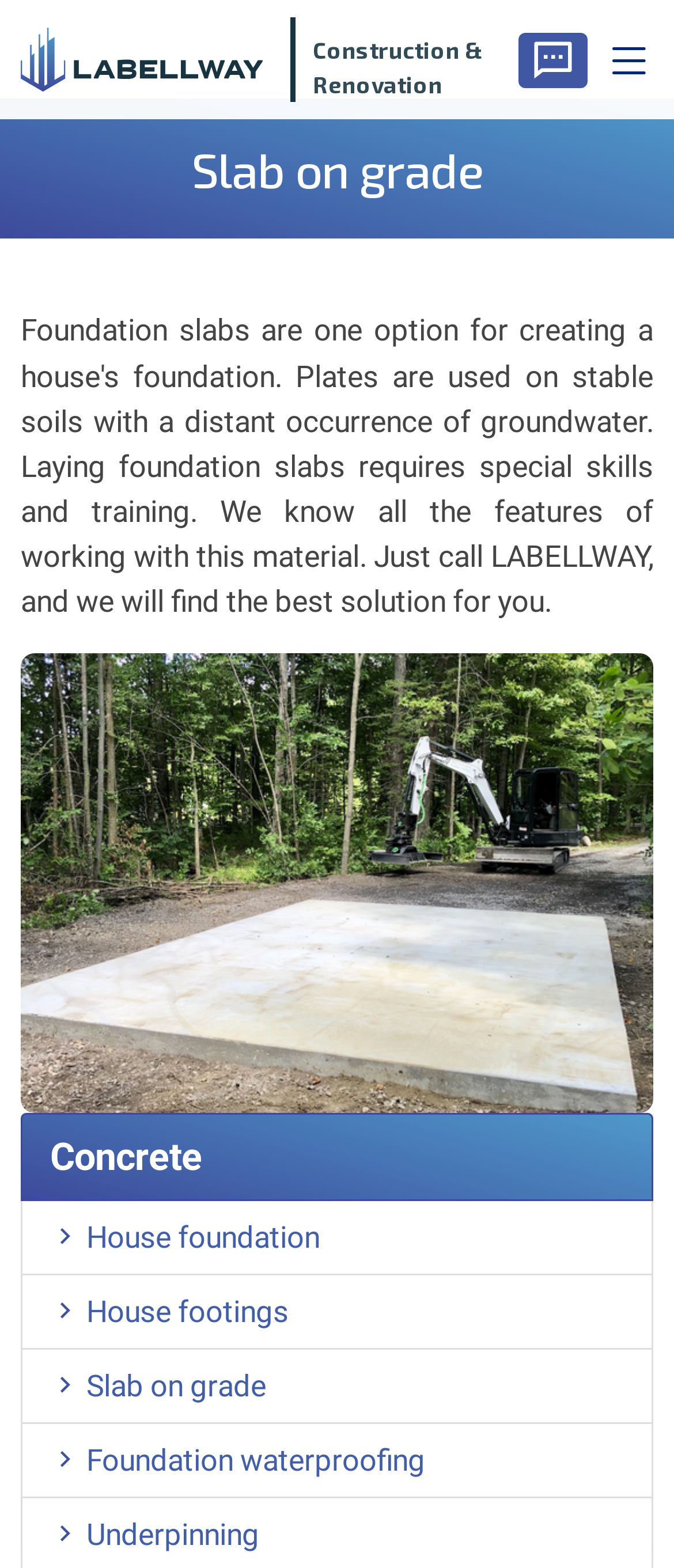Can you find and generate the webpage's heading?

Slab on grade